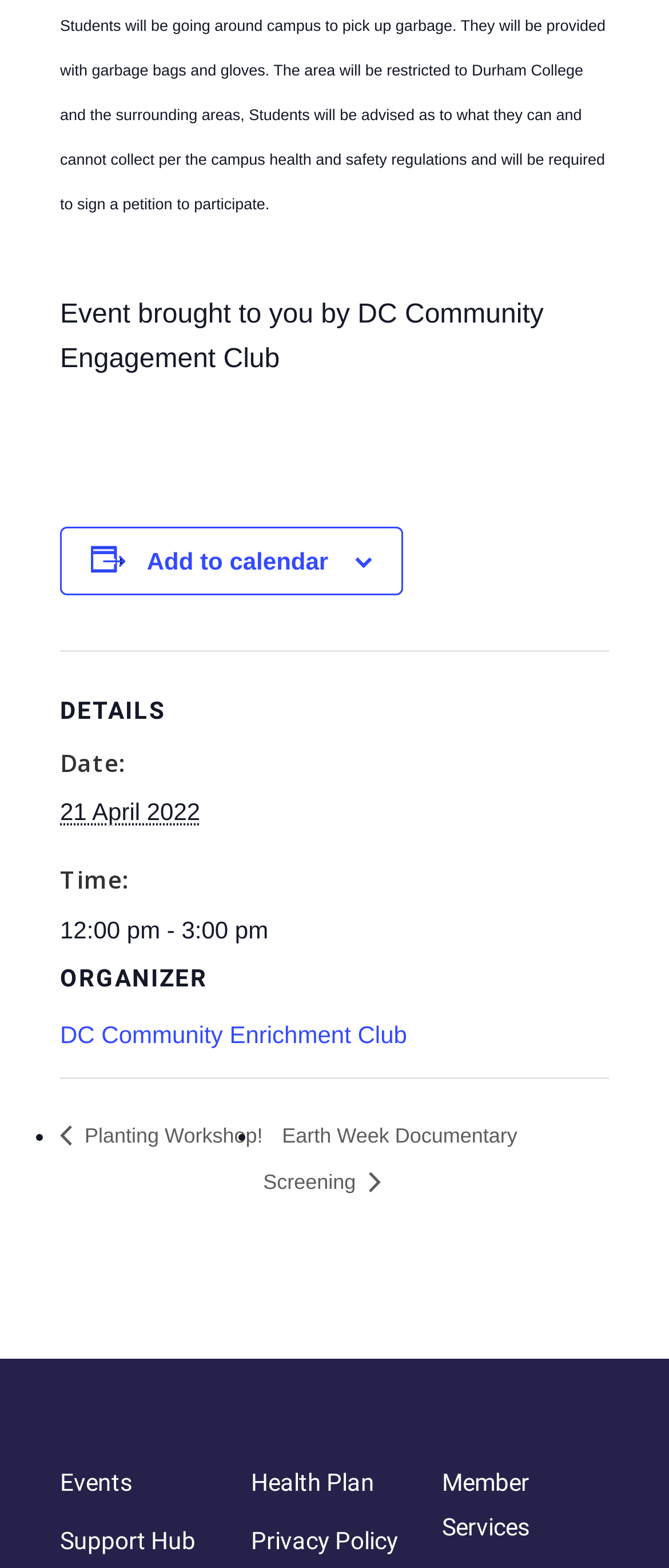What is the purpose of the 'Add to calendar' button?
We need a detailed and meticulous answer to the question.

The 'Add to calendar' button is a child of the generic element with the content 'Add to calendar'. This button is likely used to add the event to a calendar, allowing users to remember the event and its details.